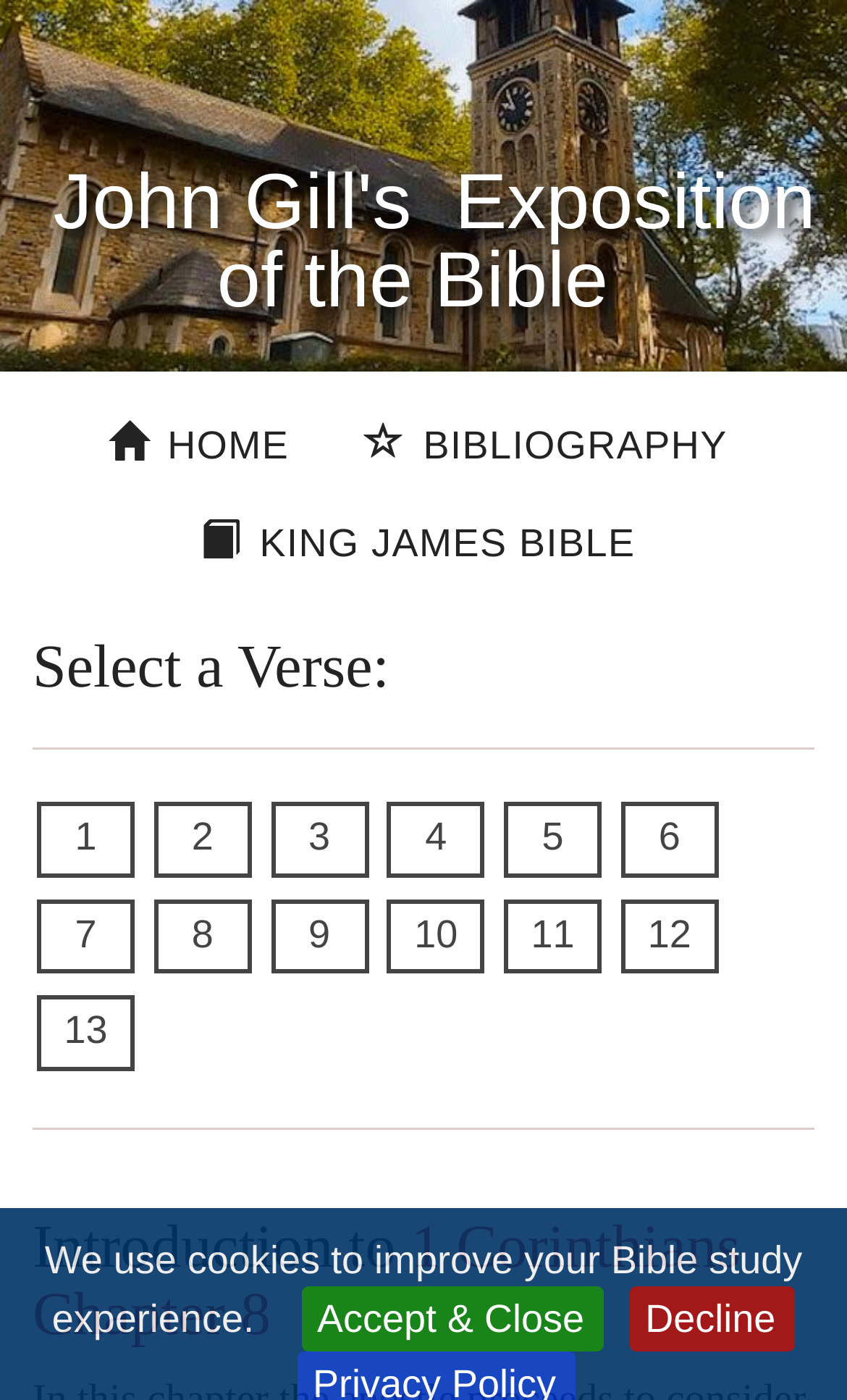Examine the image carefully and respond to the question with a detailed answer: 
What is the purpose of the horizontal separator?

The horizontal separator elements are used to visually separate different sections of the webpage, such as the verse selection links and the introduction to the chapter.